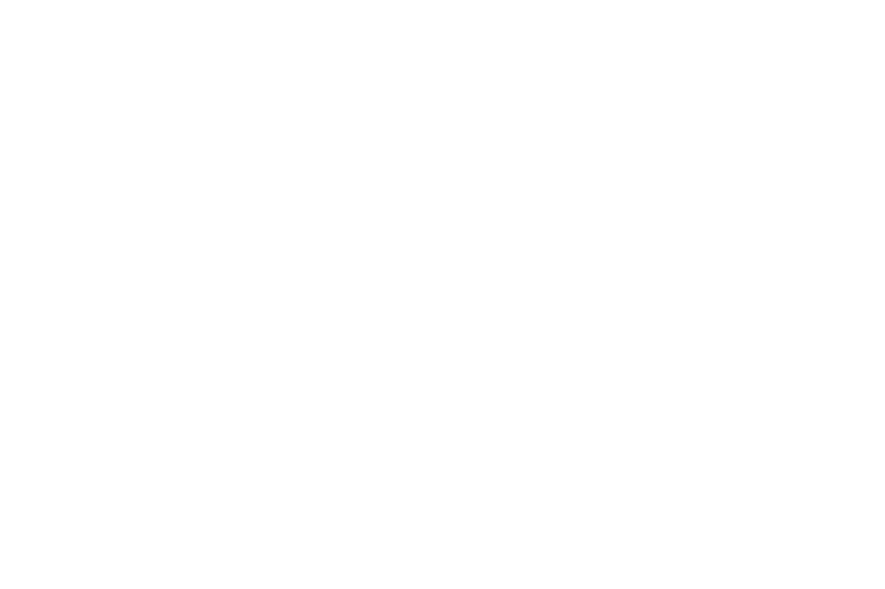Outline with detail what the image portrays.

An aerial view captures a bustling shopping center undergoing significant renovation. The image showcases various construction activities with heavy machinery, scaffolding, and workers actively engaging in the redevelopment process. Surrounded by parking lots and pathways, the layout reveals zones that are being remodeled, hinting at upcoming retail spaces and enhanced customer areas. The vibrant scene hints at the future potential of the shopping center, promising a revitalized shopping experience for visitors.